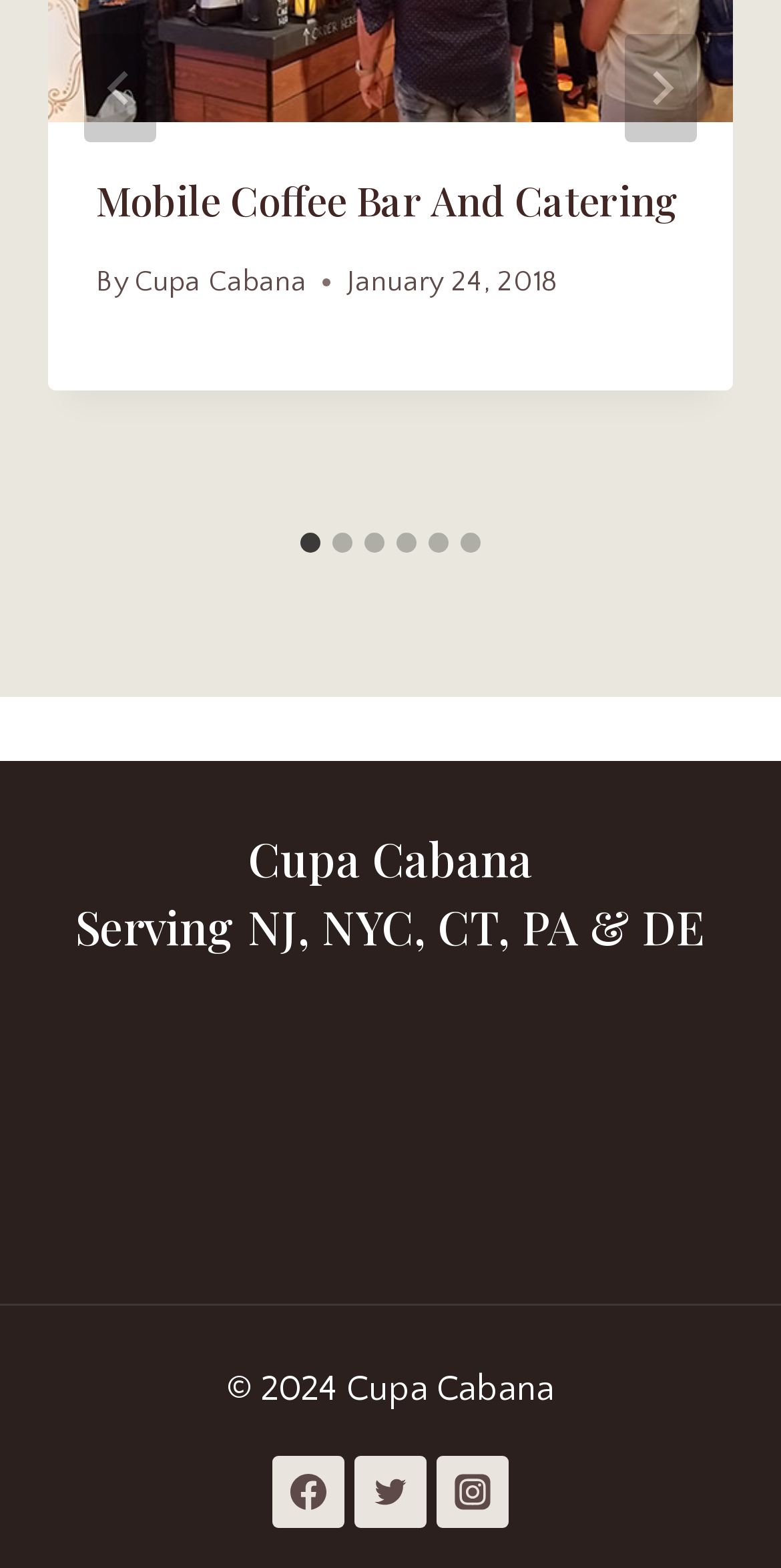What is the copyright year mentioned on the webpage?
Using the details shown in the screenshot, provide a comprehensive answer to the question.

The copyright year can be found at the bottom of the webpage, where it is written as '© 2024 Cupa Cabana'.